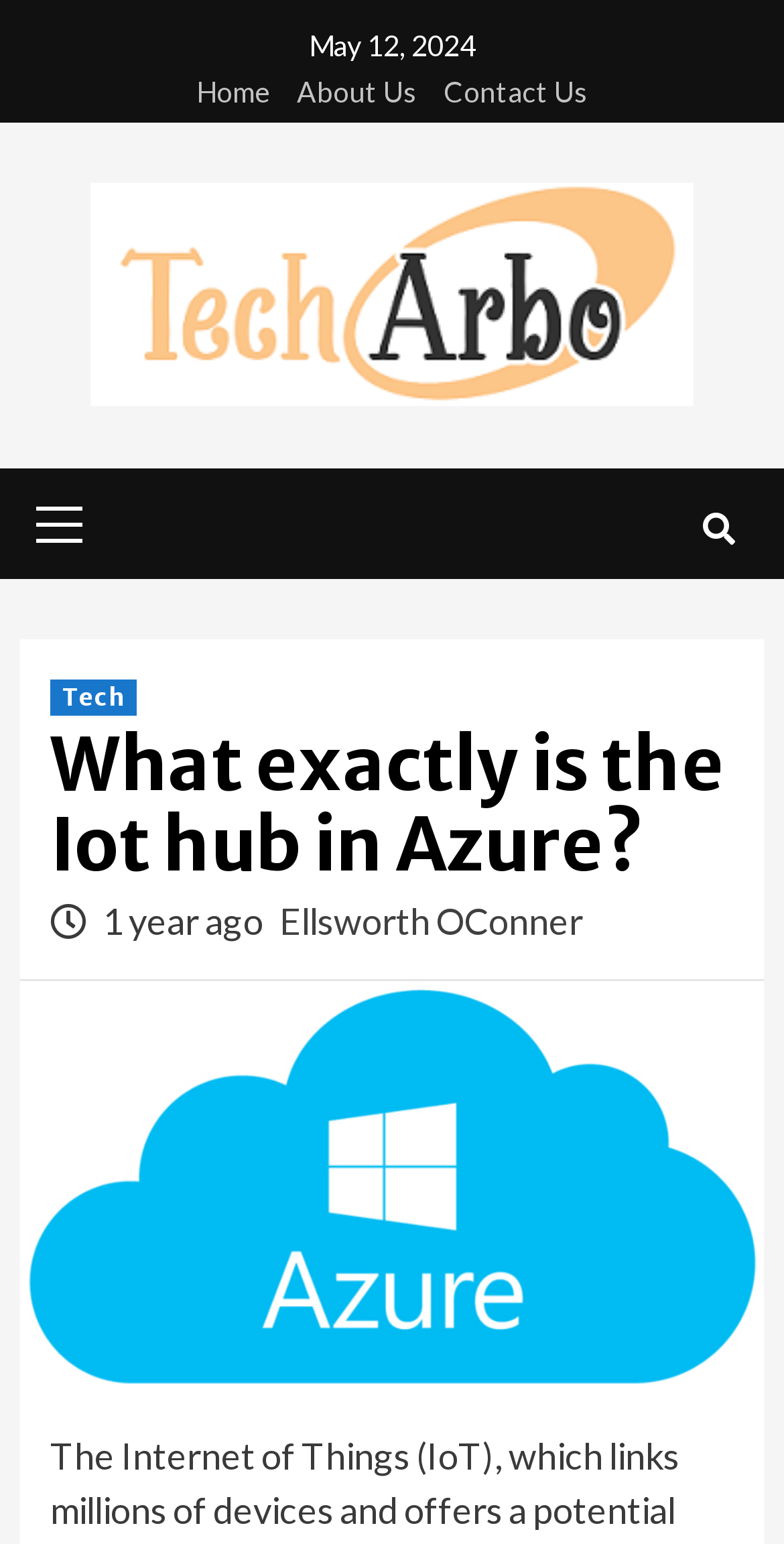Identify the bounding box coordinates of the region I need to click to complete this instruction: "contact us".

[0.54, 0.047, 0.75, 0.079]